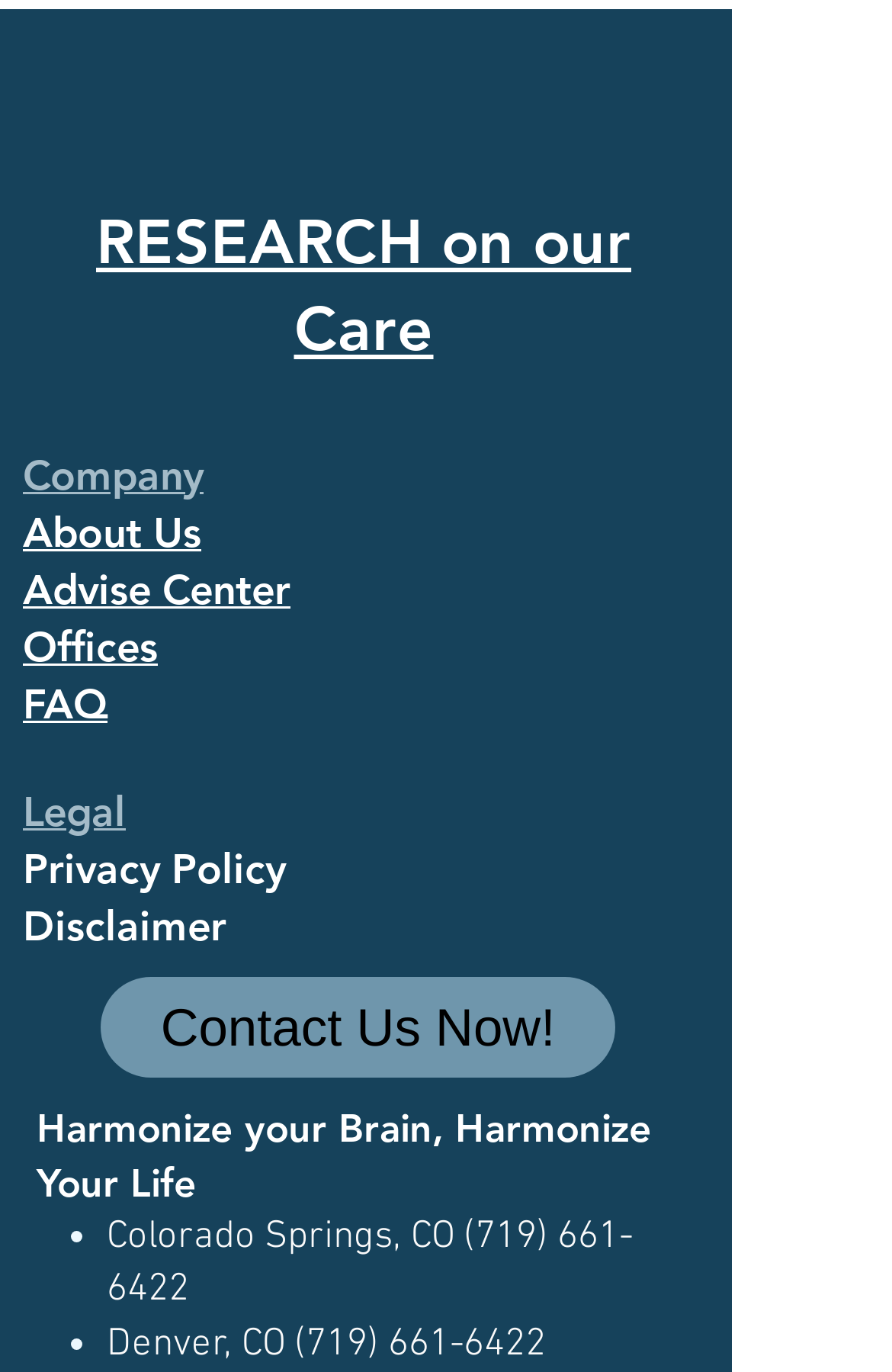Identify the bounding box of the UI element that matches this description: "Offices".

[0.026, 0.452, 0.177, 0.49]